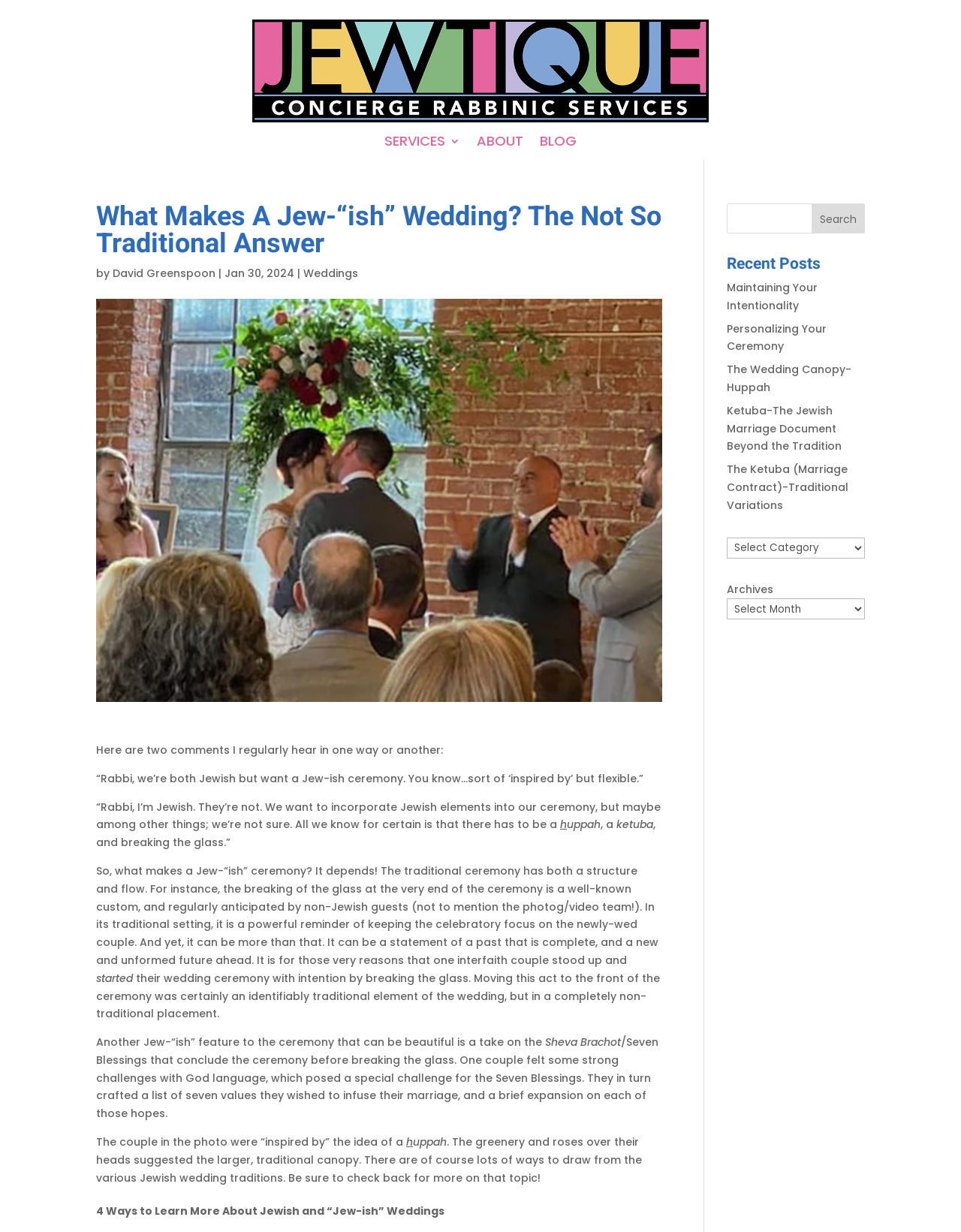Answer the question below with a single word or a brief phrase: 
What is the purpose of the search bar?

To search the website